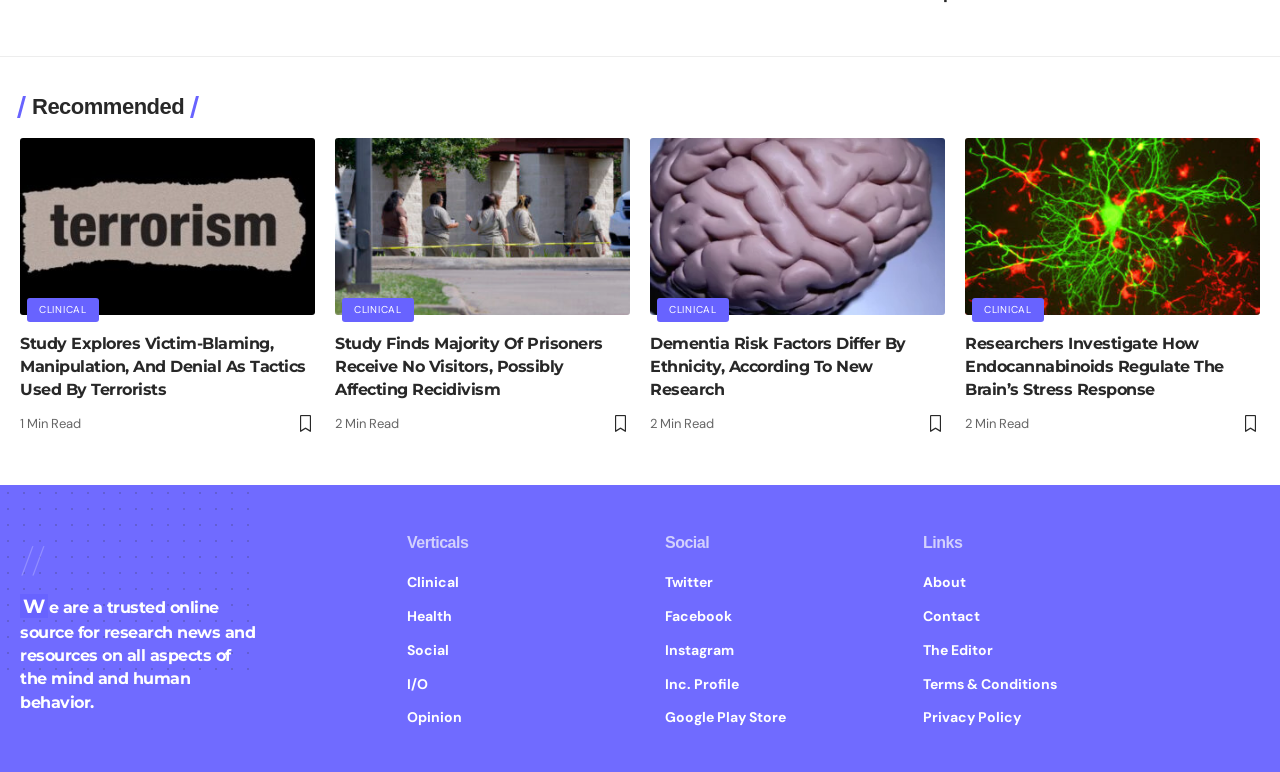What is the category of the first article? Observe the screenshot and provide a one-word or short phrase answer.

Clinical